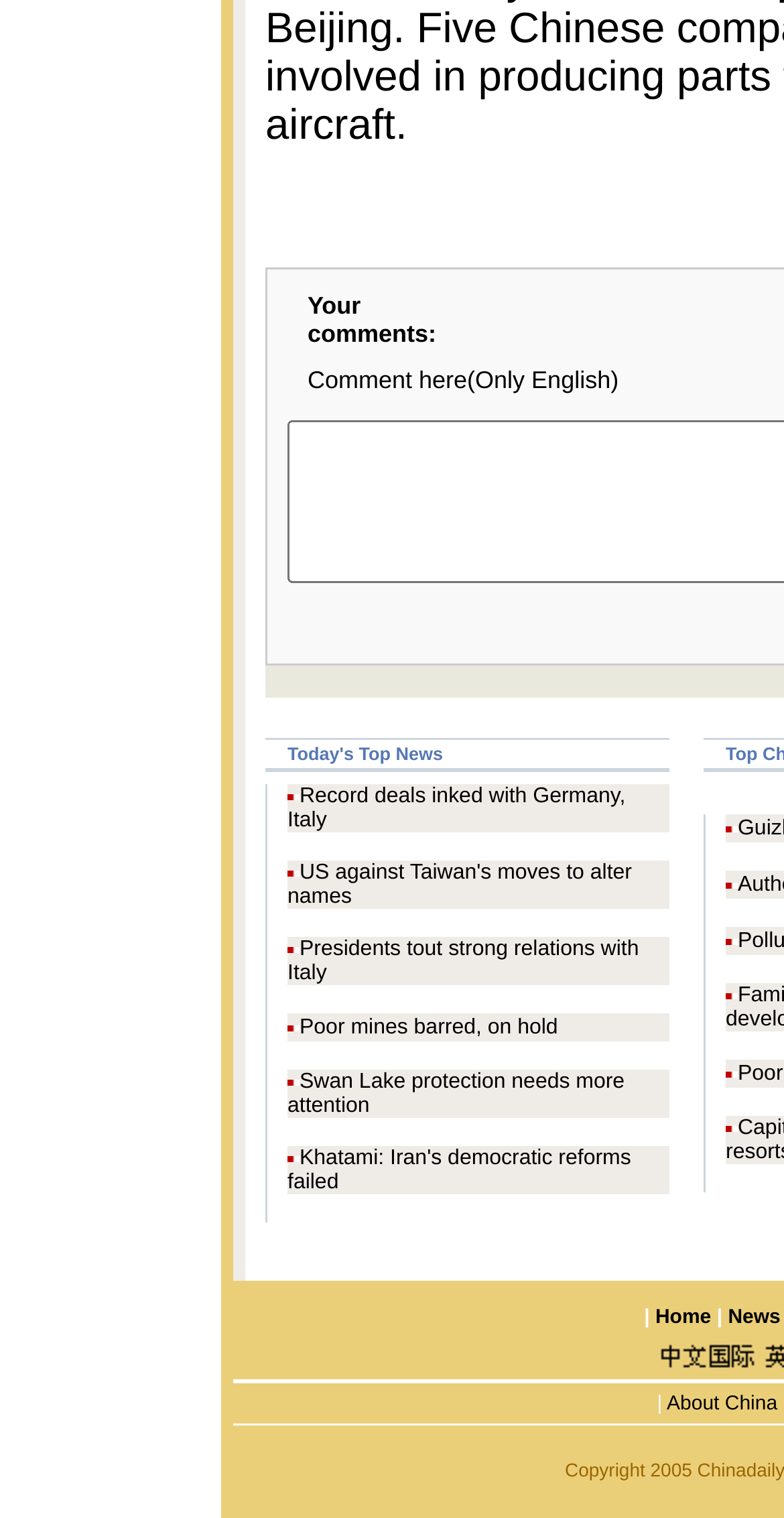How many images are there in the news article section?
Using the image as a reference, answer with just one word or a short phrase.

10